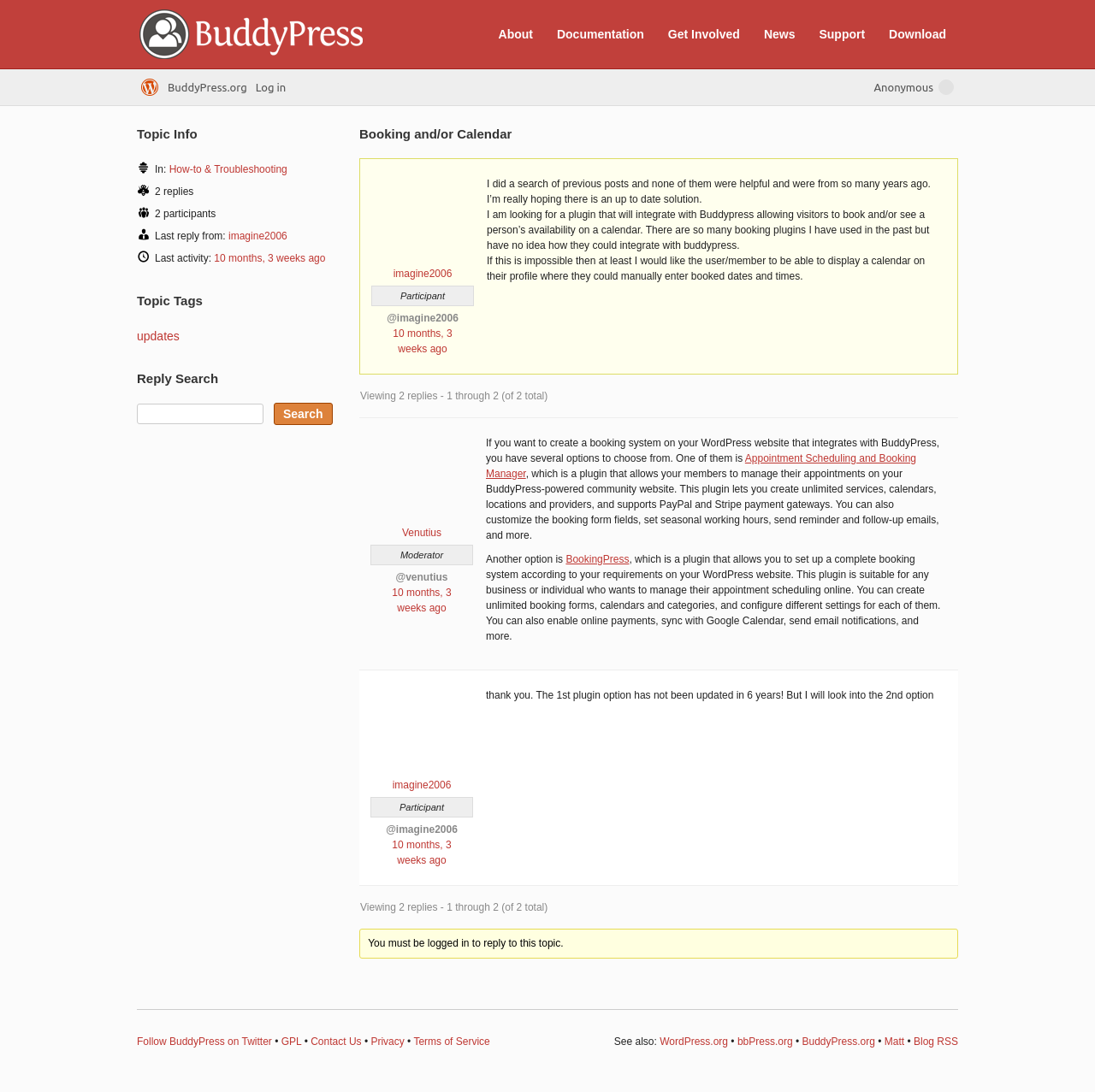Locate the bounding box coordinates of the segment that needs to be clicked to meet this instruction: "Search for a topic".

[0.125, 0.37, 0.241, 0.388]